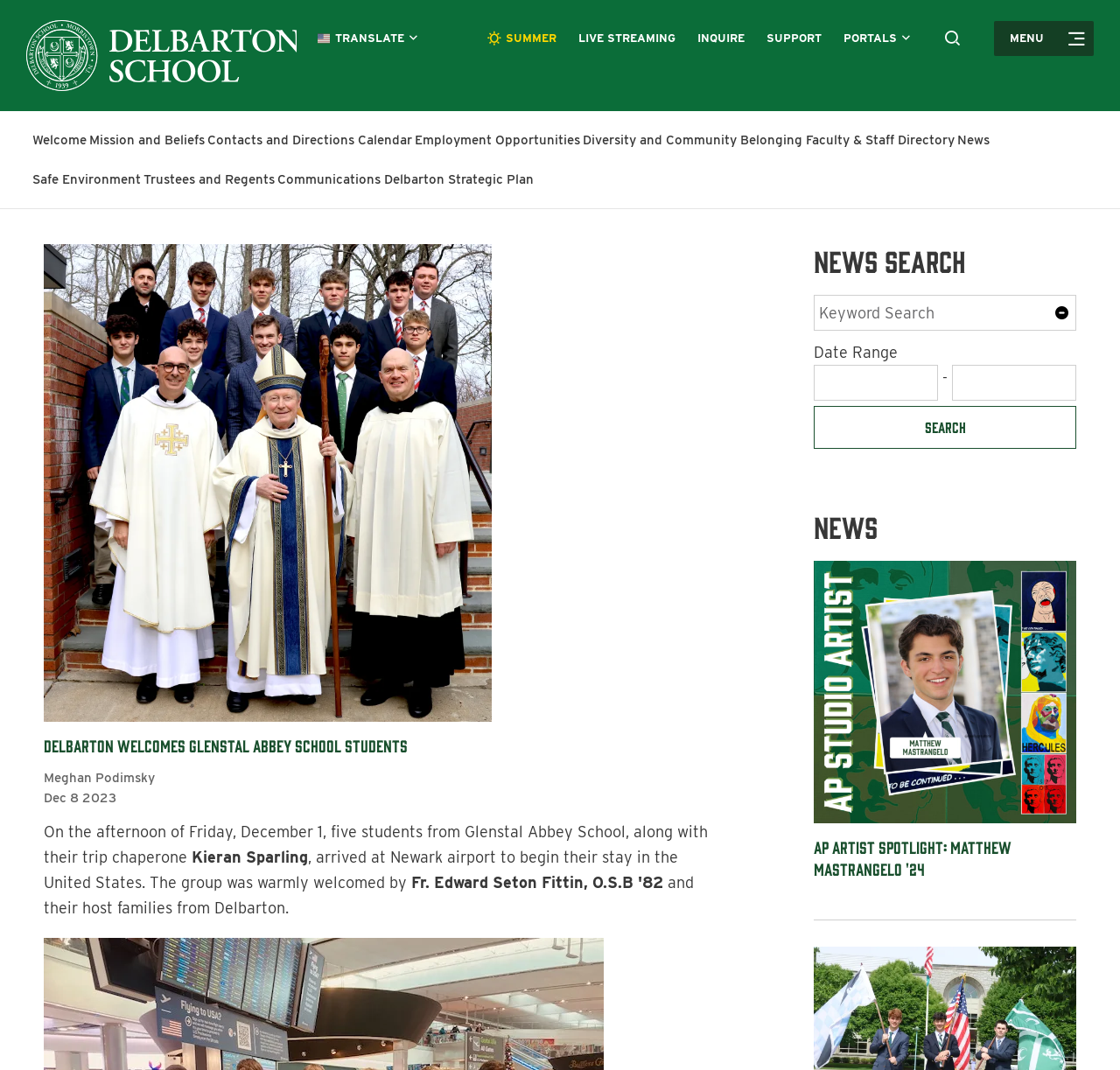Kindly determine the bounding box coordinates for the clickable area to achieve the given instruction: "Open menu".

[0.888, 0.019, 0.977, 0.052]